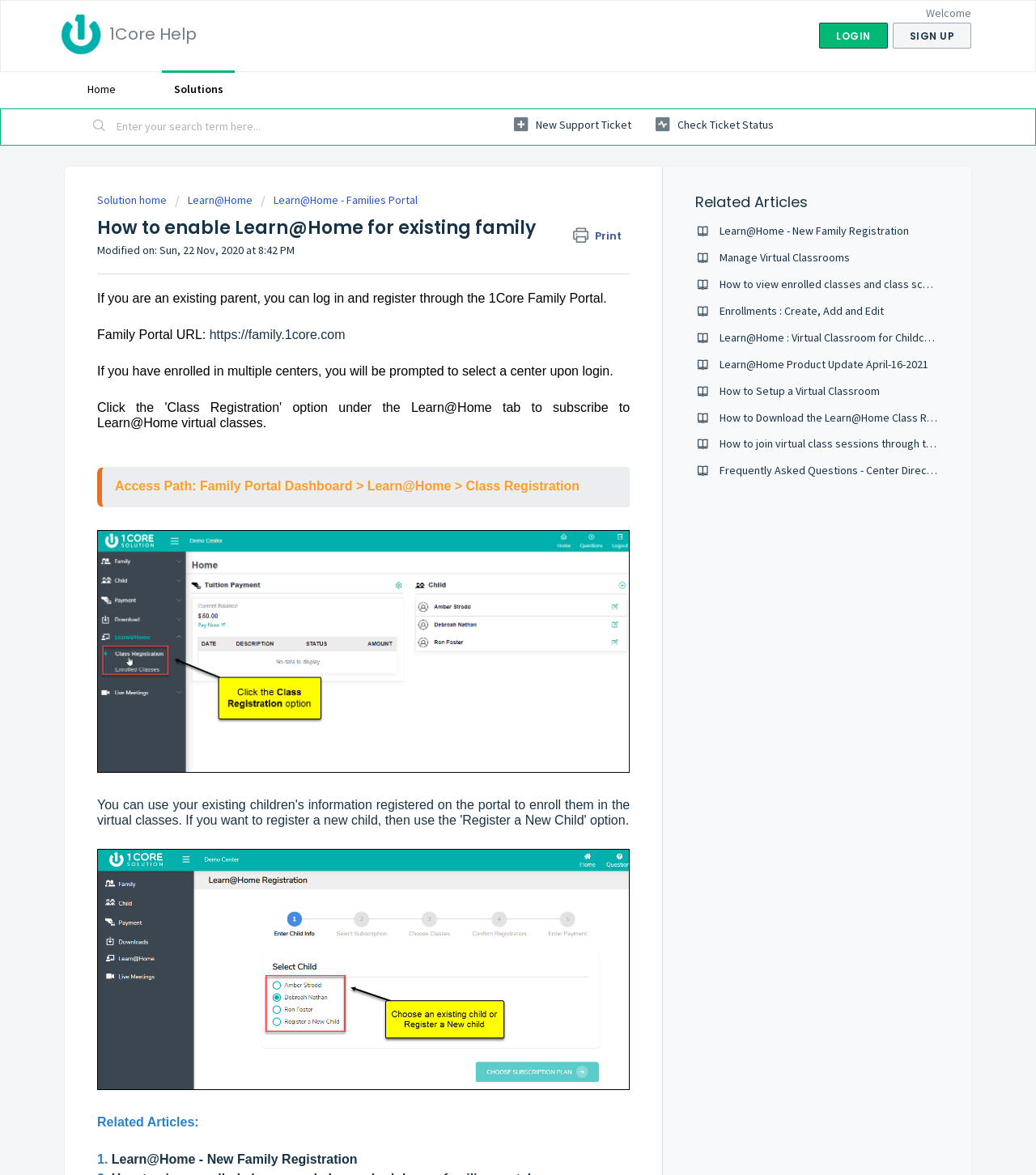Specify the bounding box coordinates of the region I need to click to perform the following instruction: "Open the 1Core Family Portal". The coordinates must be four float numbers in the range of 0 to 1, i.e., [left, top, right, bottom].

[0.202, 0.279, 0.333, 0.291]